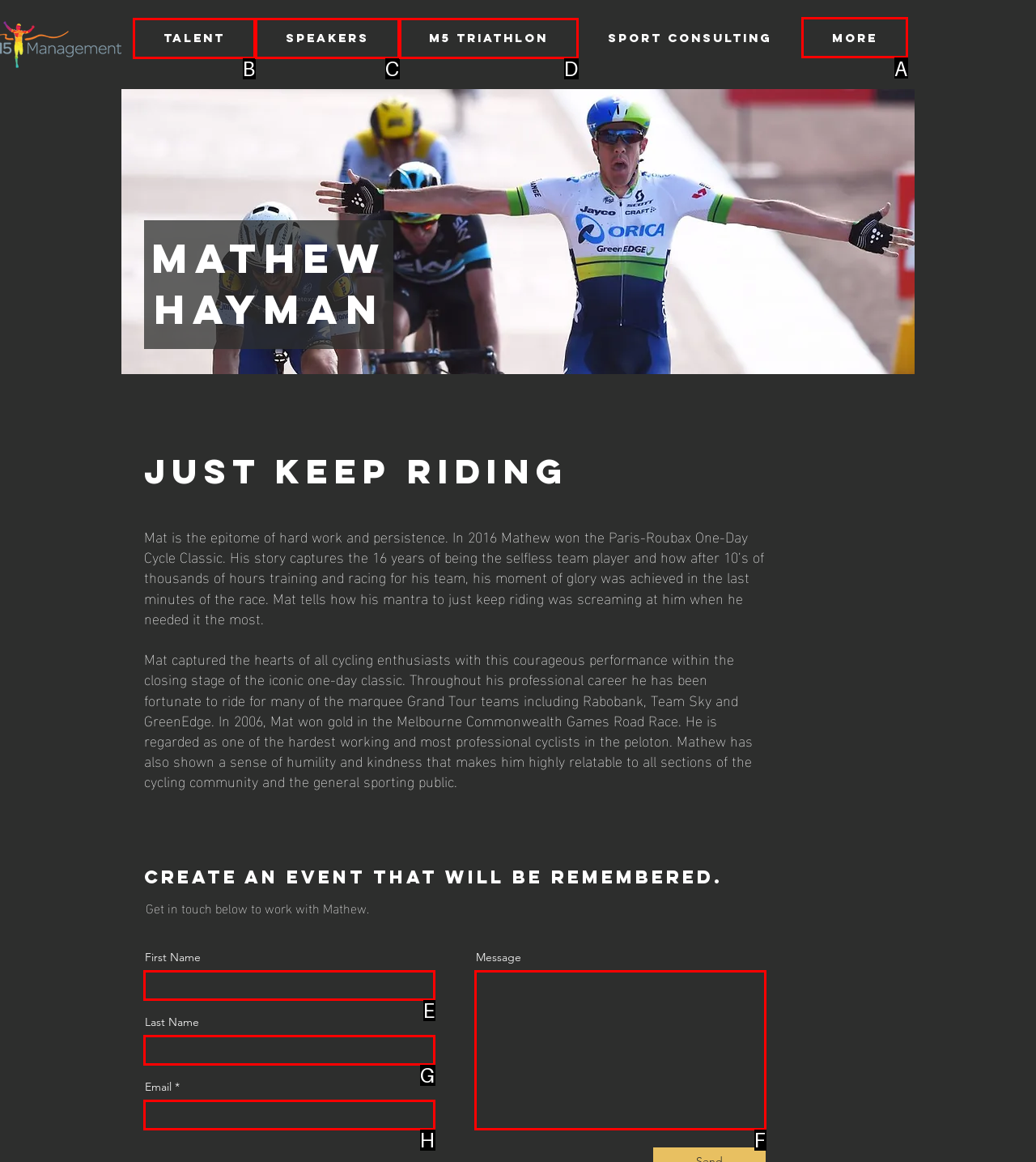To execute the task: Click on More, which one of the highlighted HTML elements should be clicked? Answer with the option's letter from the choices provided.

A